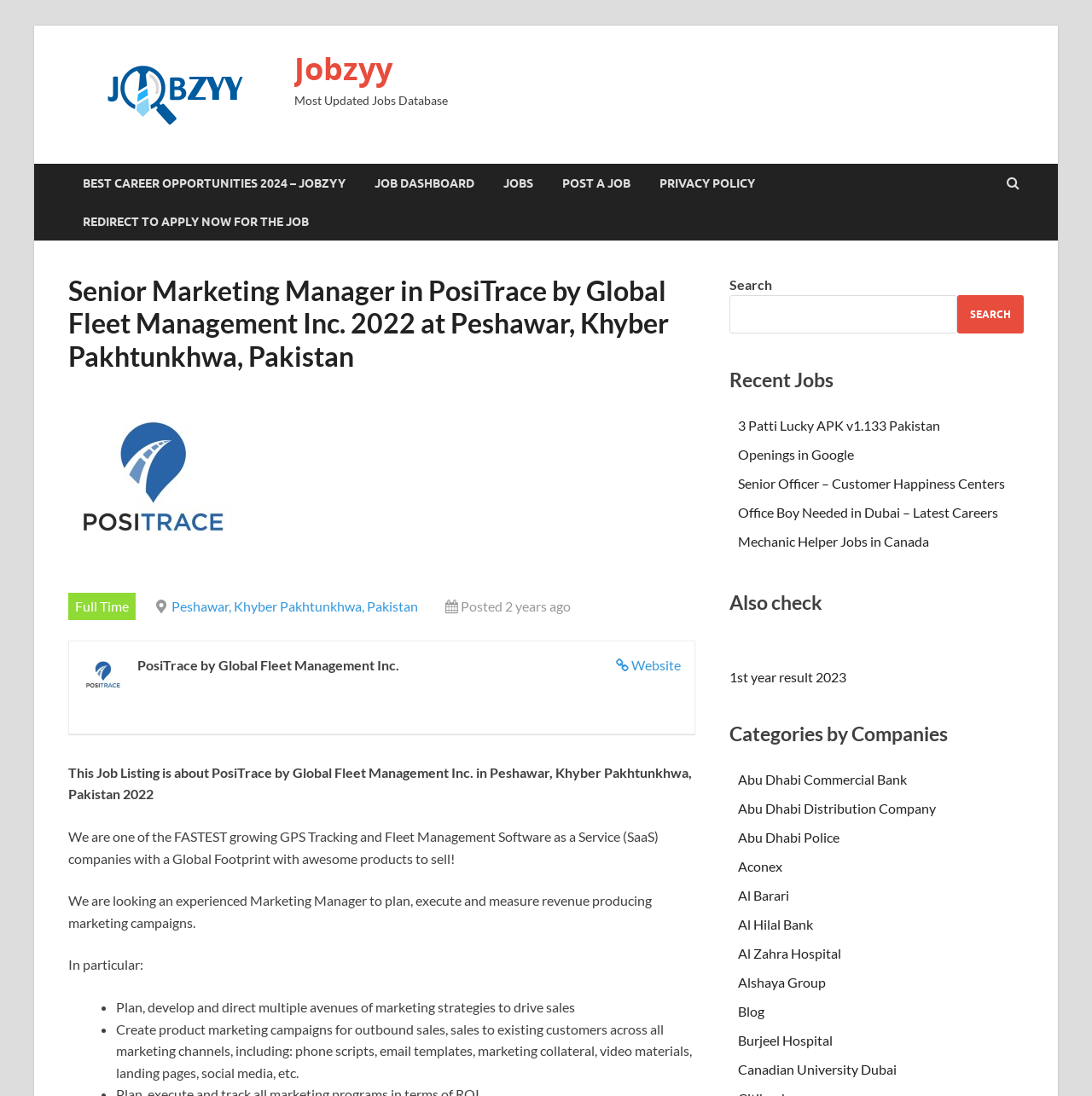Can you find the bounding box coordinates of the area I should click to execute the following instruction: "Search for a job"?

[0.668, 0.269, 0.877, 0.304]